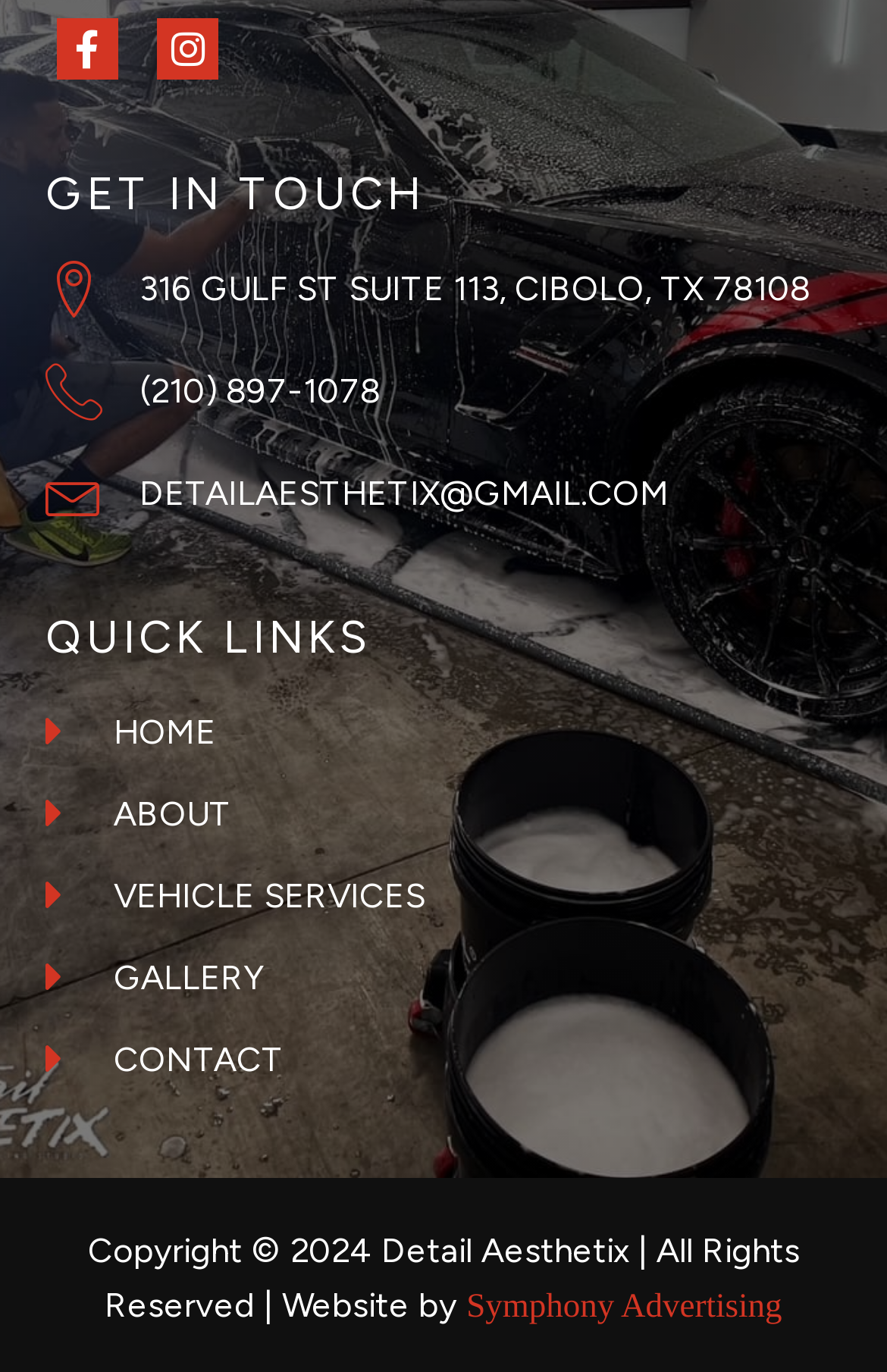Show the bounding box coordinates of the region that should be clicked to follow the instruction: "View Facebook page."

[0.064, 0.012, 0.134, 0.057]